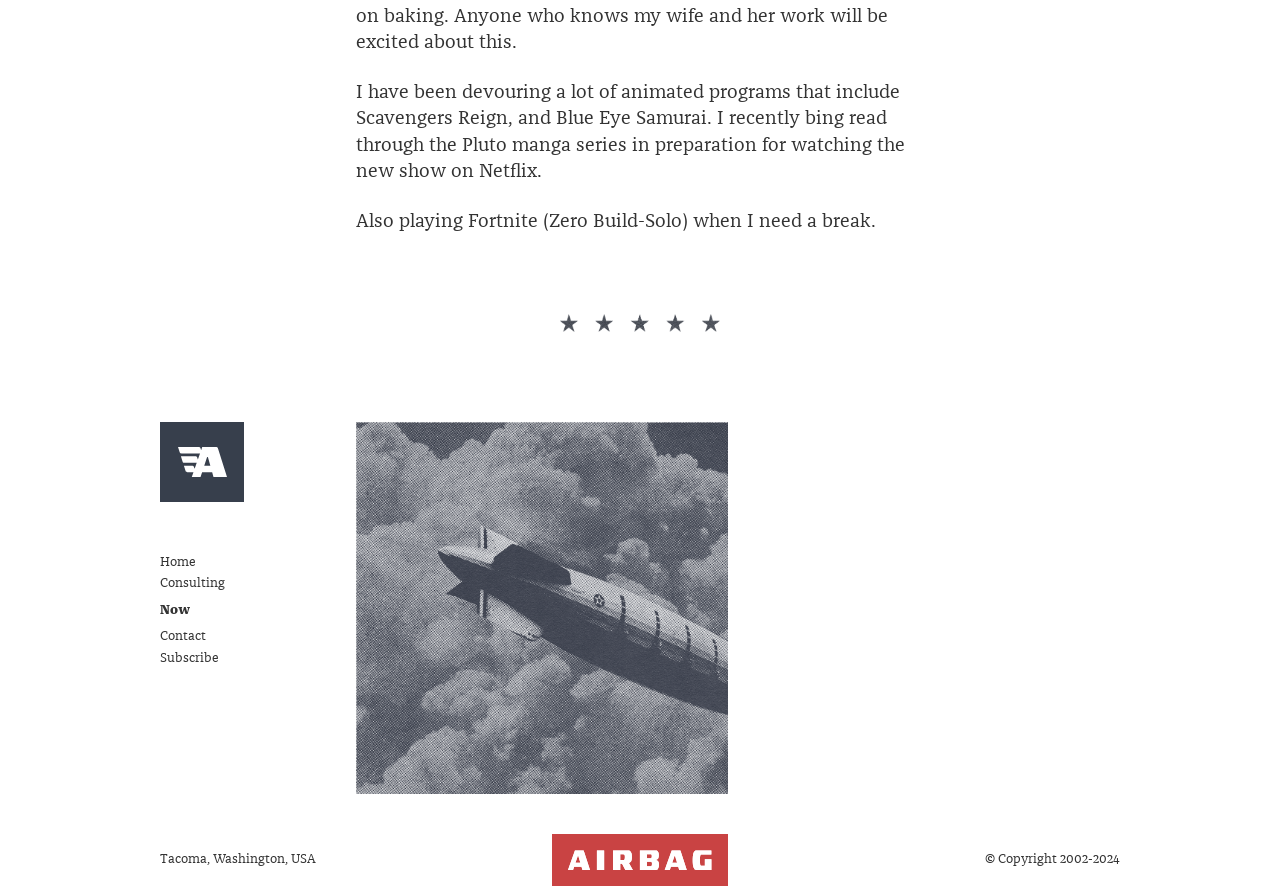Answer the question using only a single word or phrase: 
Where is the author located?

Tacoma, Washington, USA